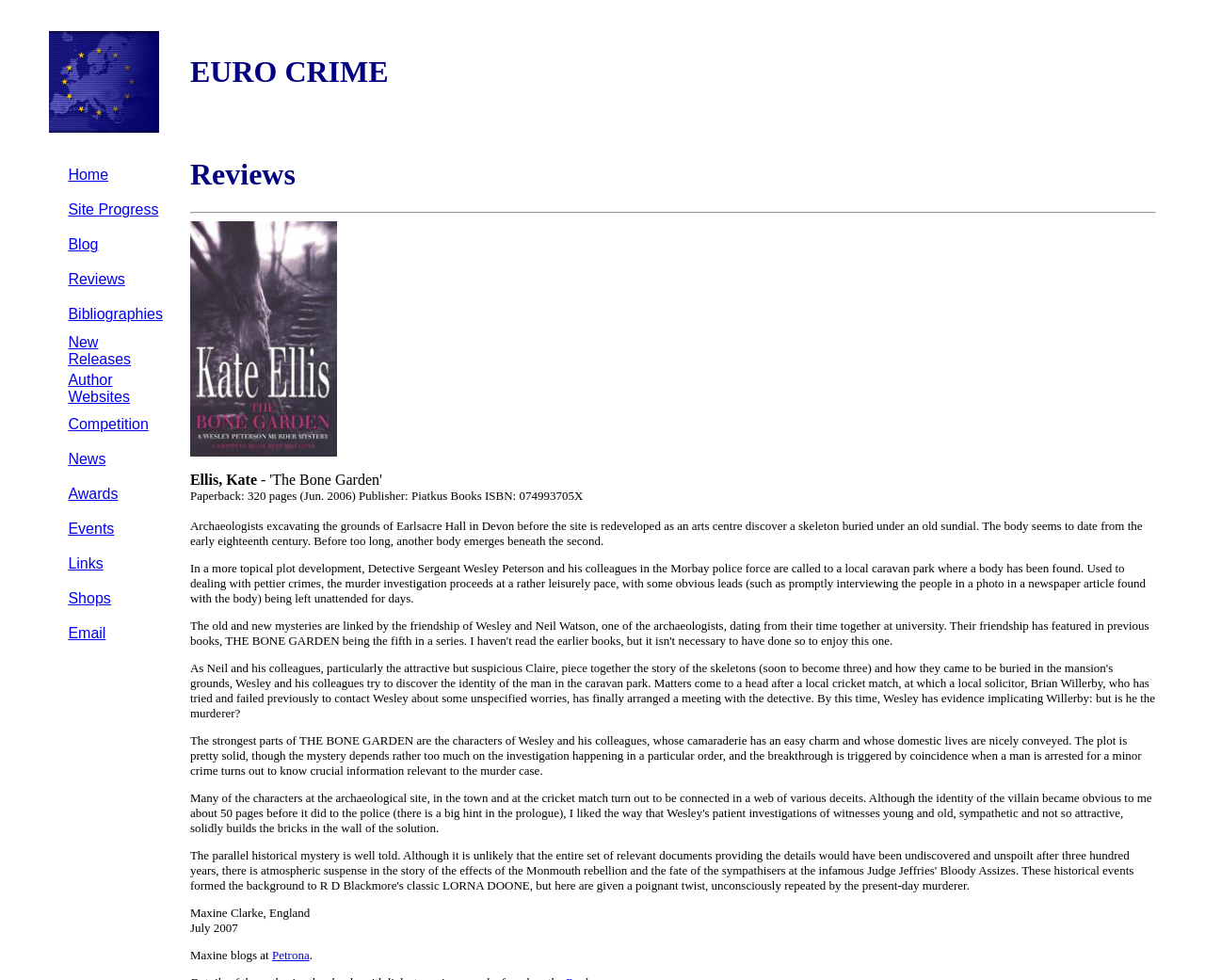Pinpoint the bounding box coordinates of the area that must be clicked to complete this instruction: "Click on Petrona".

[0.226, 0.968, 0.257, 0.982]